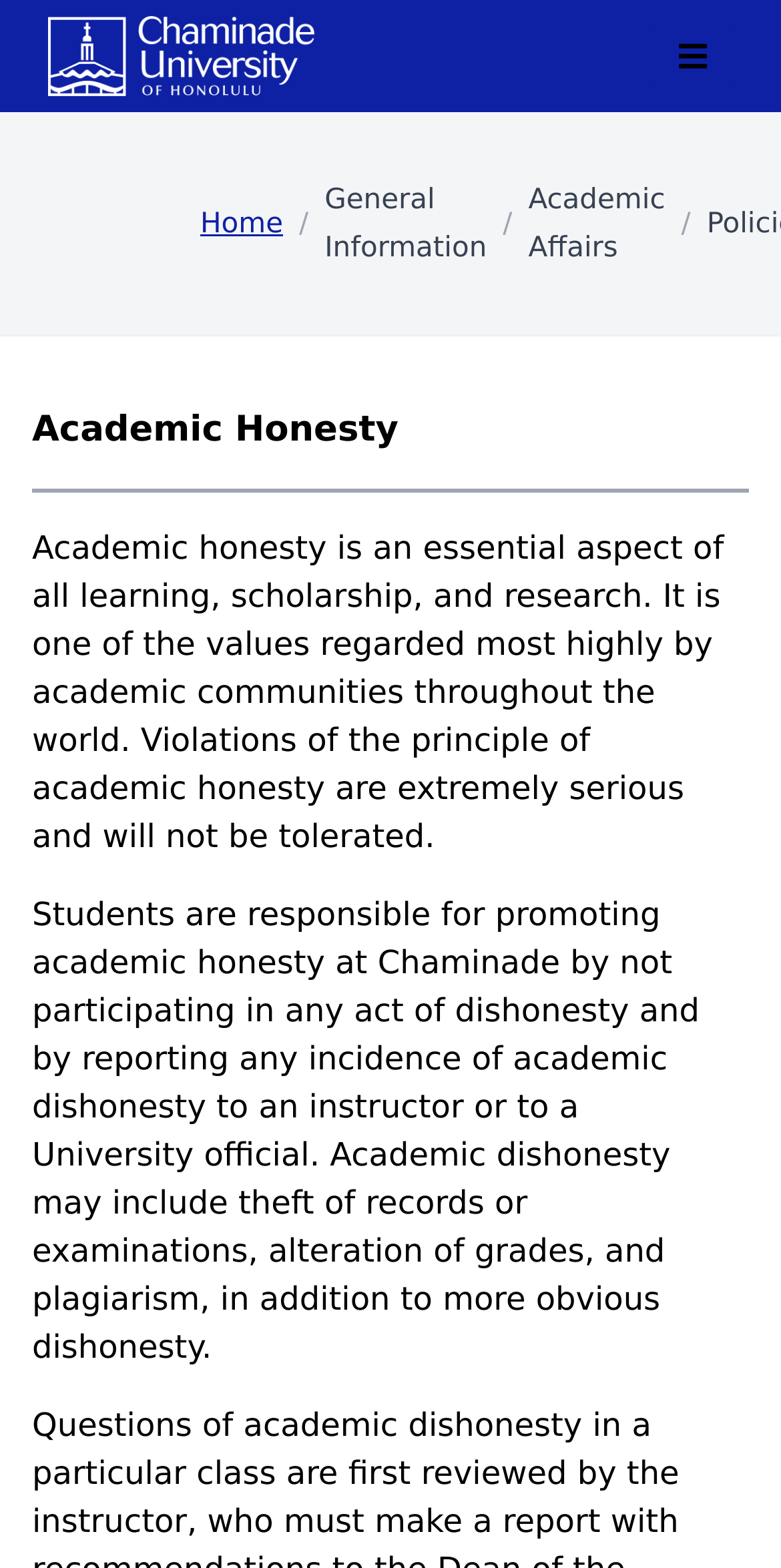What is the consequence of violating academic honesty?
Please interpret the details in the image and answer the question thoroughly.

The webpage states that violations of the principle of academic honesty are extremely serious and will not be tolerated, implying that there will be consequences for students who engage in academic dishonesty.